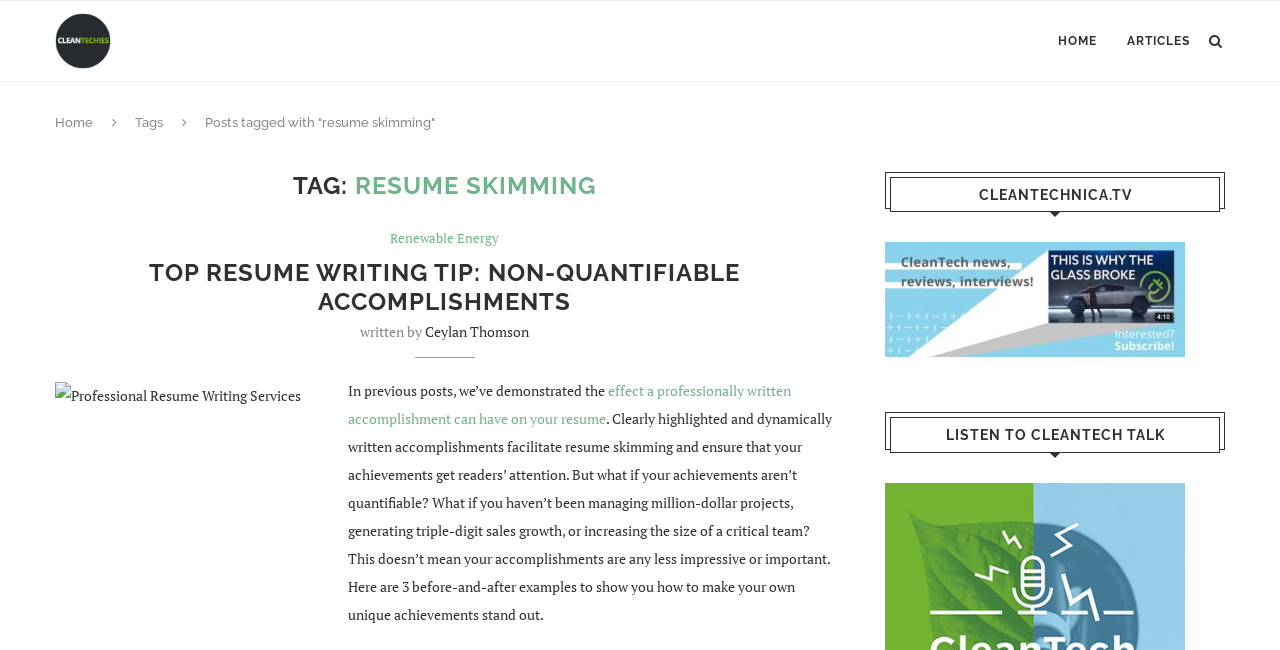What is the website's name?
Using the details from the image, give an elaborate explanation to answer the question.

The website's name is CleanTechies, which can be found in the top-left corner of the webpage as a heading and also as an image.